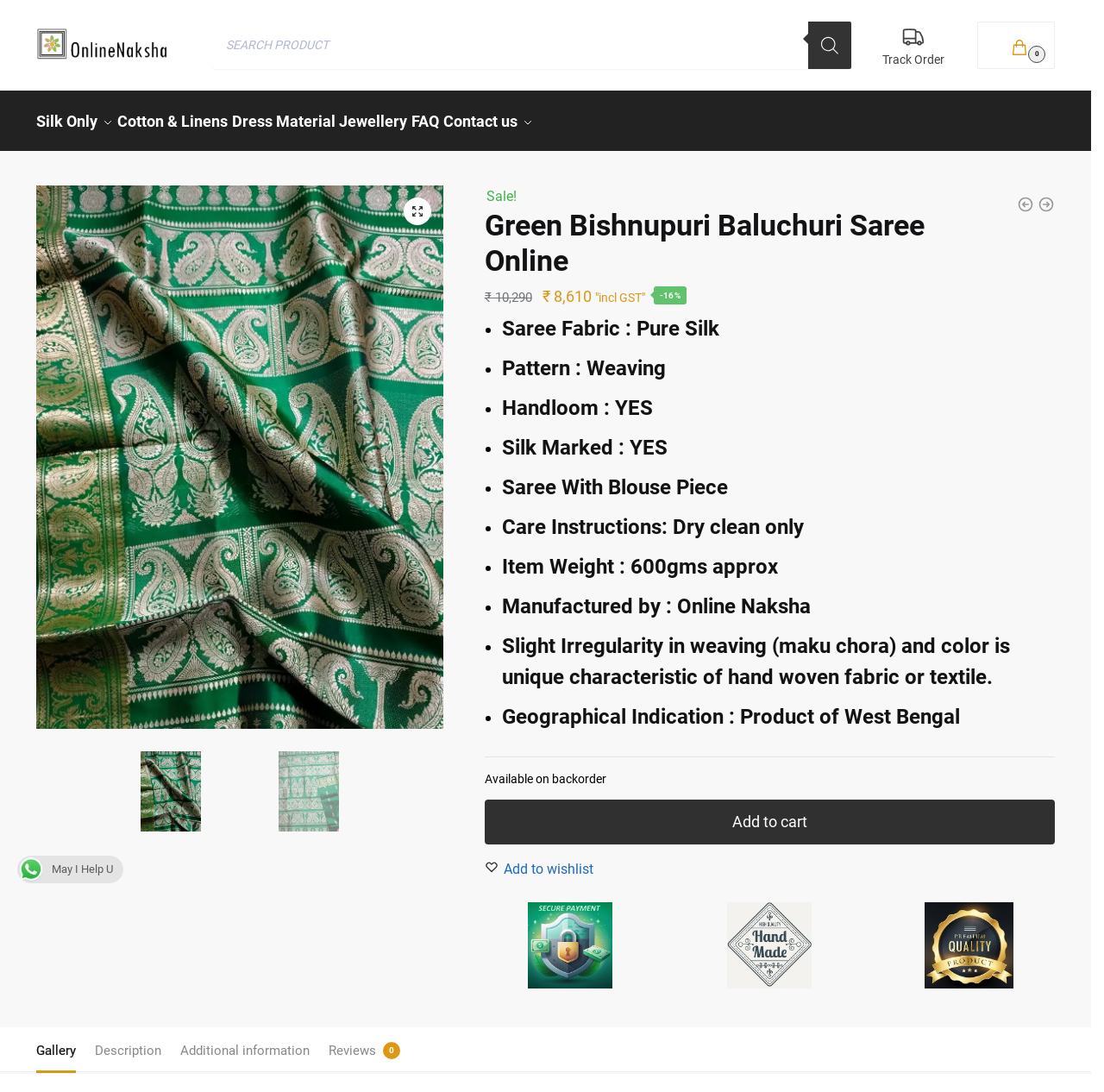Determine the bounding box coordinates for the clickable element to execute this instruction: "Track your order". Provide the coordinates as four float numbers between 0 and 1, i.e., [left, top, right, bottom].

[0.79, 0.018, 0.865, 0.064]